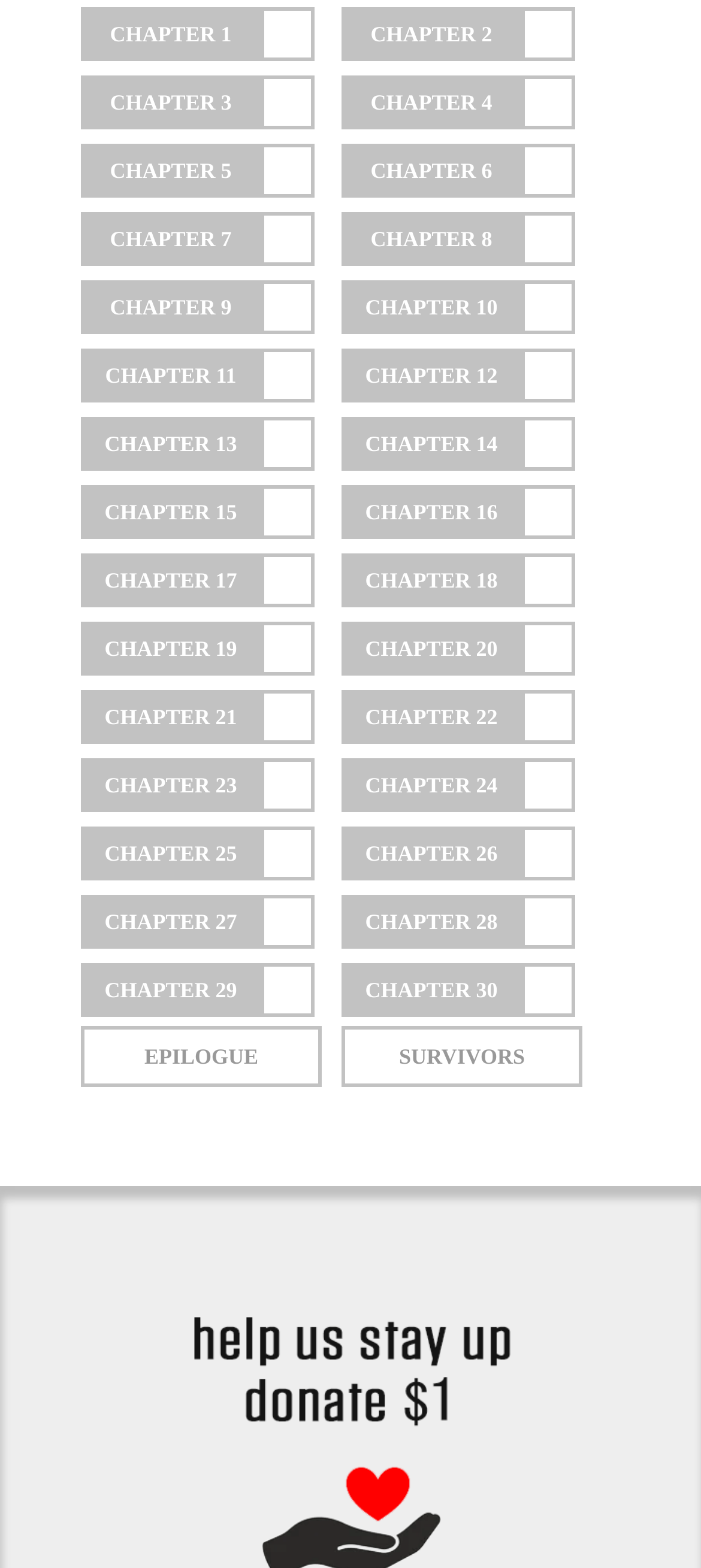Using the webpage screenshot, locate the HTML element that fits the following description and provide its bounding box: "Epilogue".

[0.121, 0.656, 0.454, 0.691]